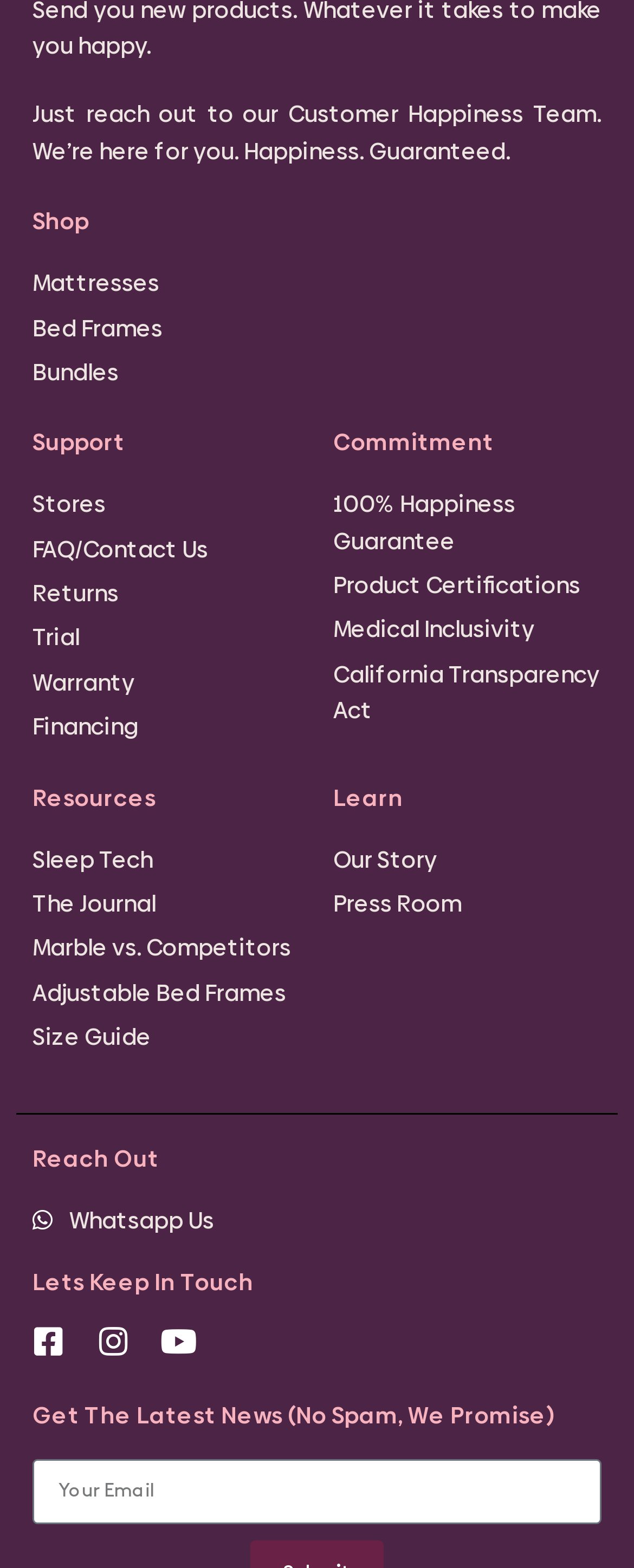Based on the image, please elaborate on the answer to the following question:
How can I contact the Customer Happiness Team?

The webpage has a section that says 'Just reach out to our Customer Happiness Team. We’re here for you. Happiness. Guaranteed.' This implies that customers can contact the team directly to get assistance. Additionally, there is a 'Reach Out' section at the bottom of the page with a link to 'Whatsapp Us'.